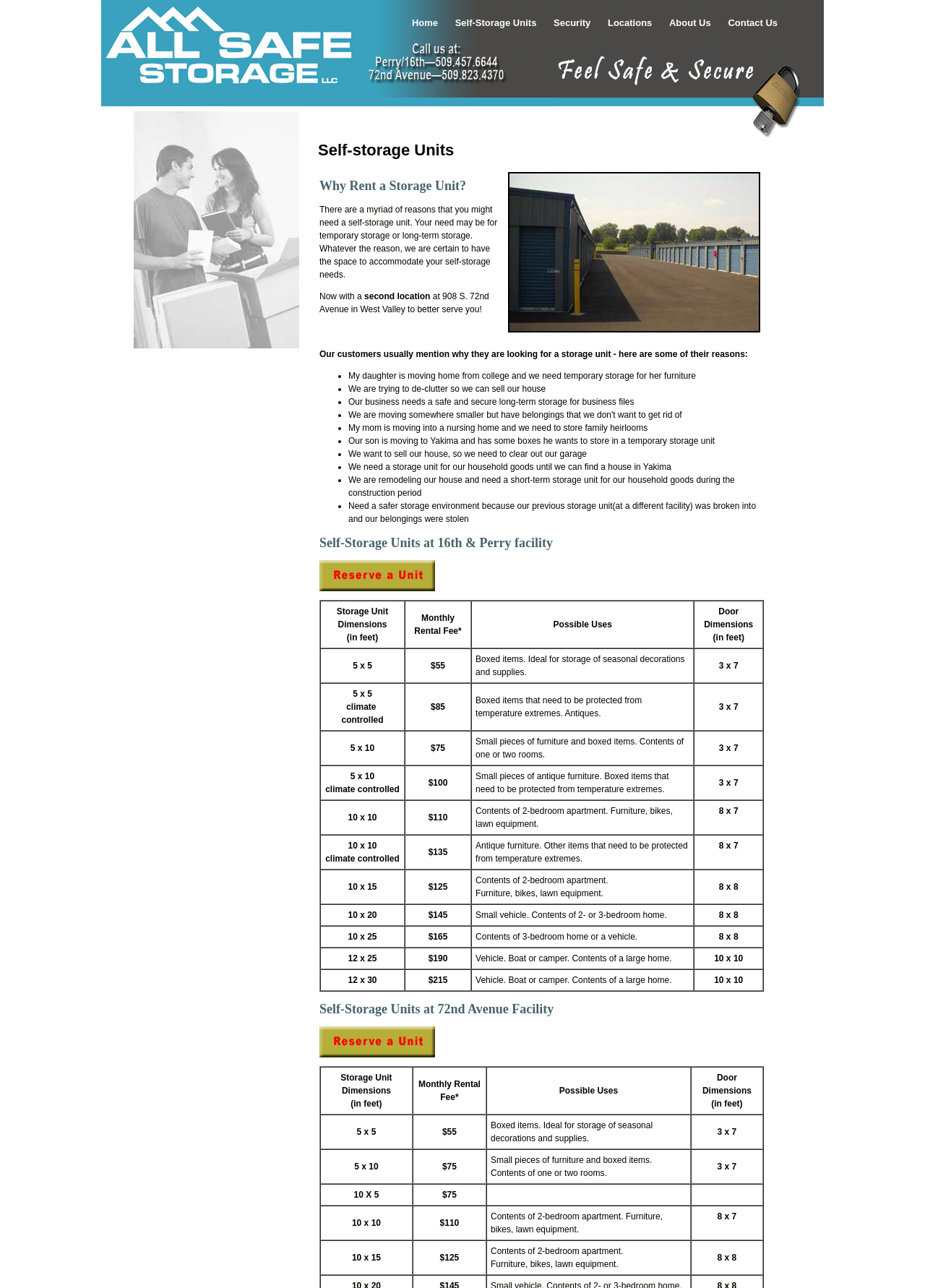Kindly provide the bounding box coordinates of the section you need to click on to fulfill the given instruction: "Click on the 'Security' link".

[0.598, 0.013, 0.639, 0.022]